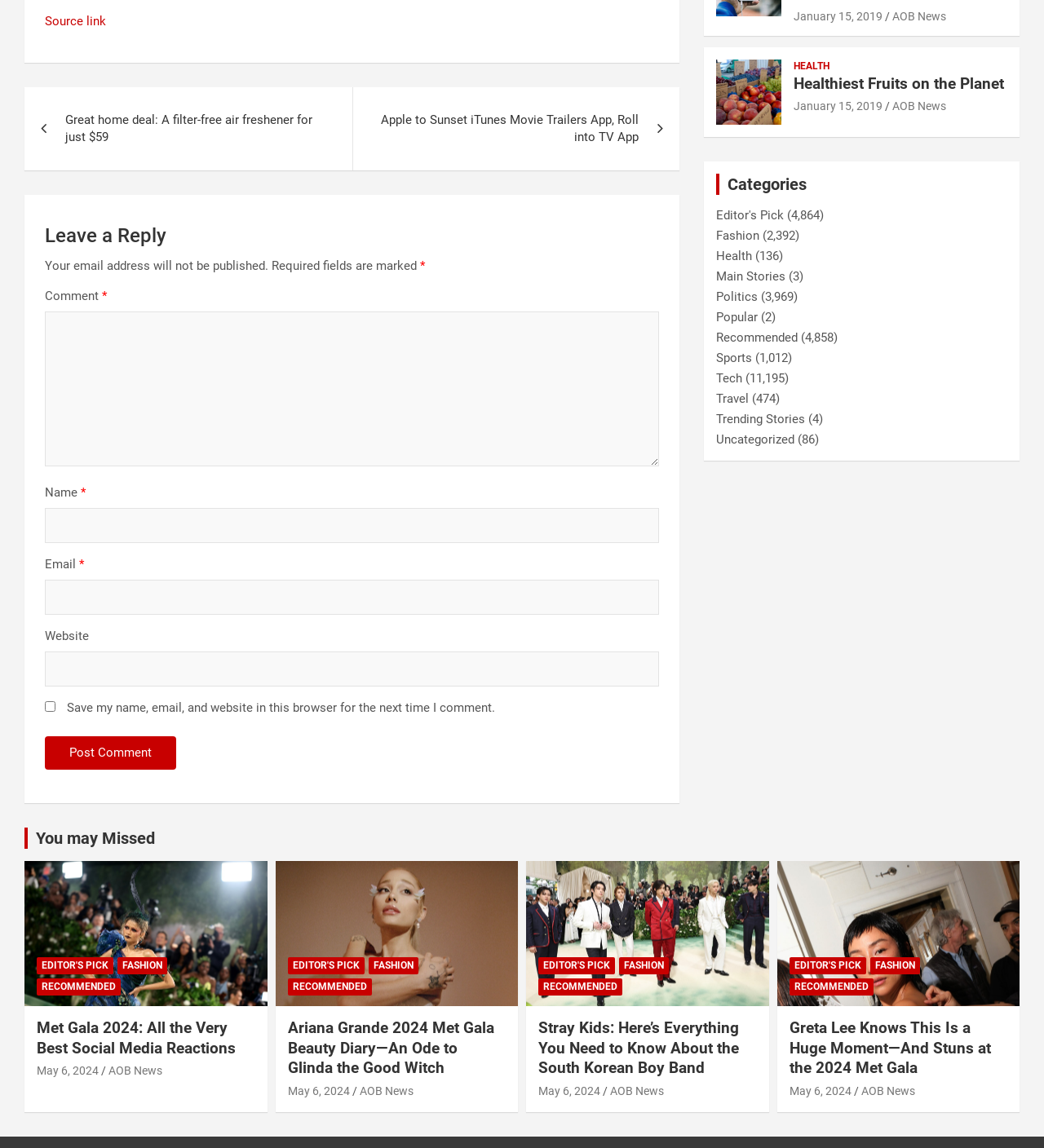Pinpoint the bounding box coordinates of the area that must be clicked to complete this instruction: "Read about Healthiest Fruits on the Planet".

[0.76, 0.066, 0.965, 0.082]